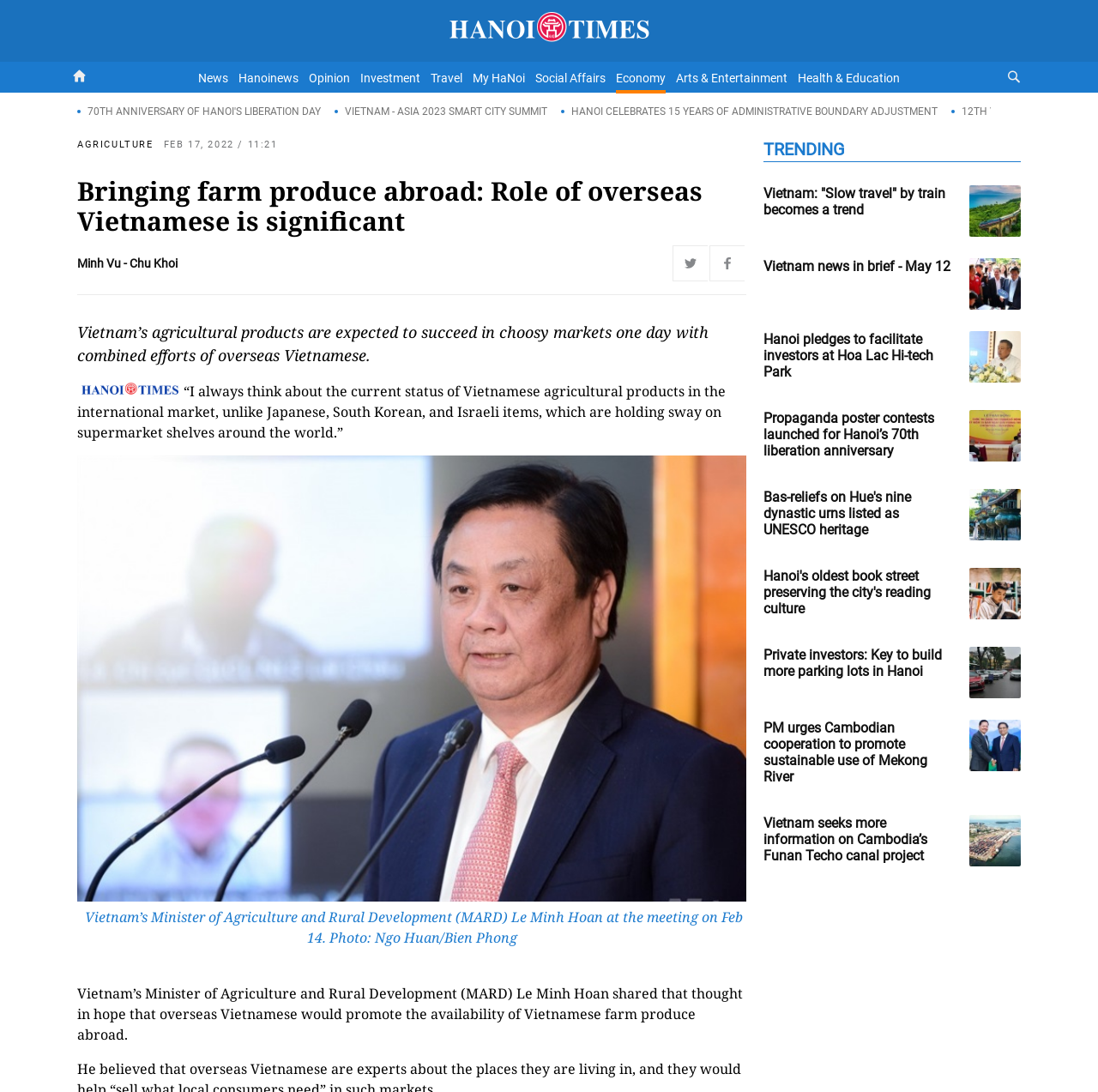Please determine the bounding box coordinates of the element's region to click in order to carry out the following instruction: "Click on the 'Hanoi Times' link". The coordinates should be four float numbers between 0 and 1, i.e., [left, top, right, bottom].

[0.344, 0.008, 0.656, 0.049]